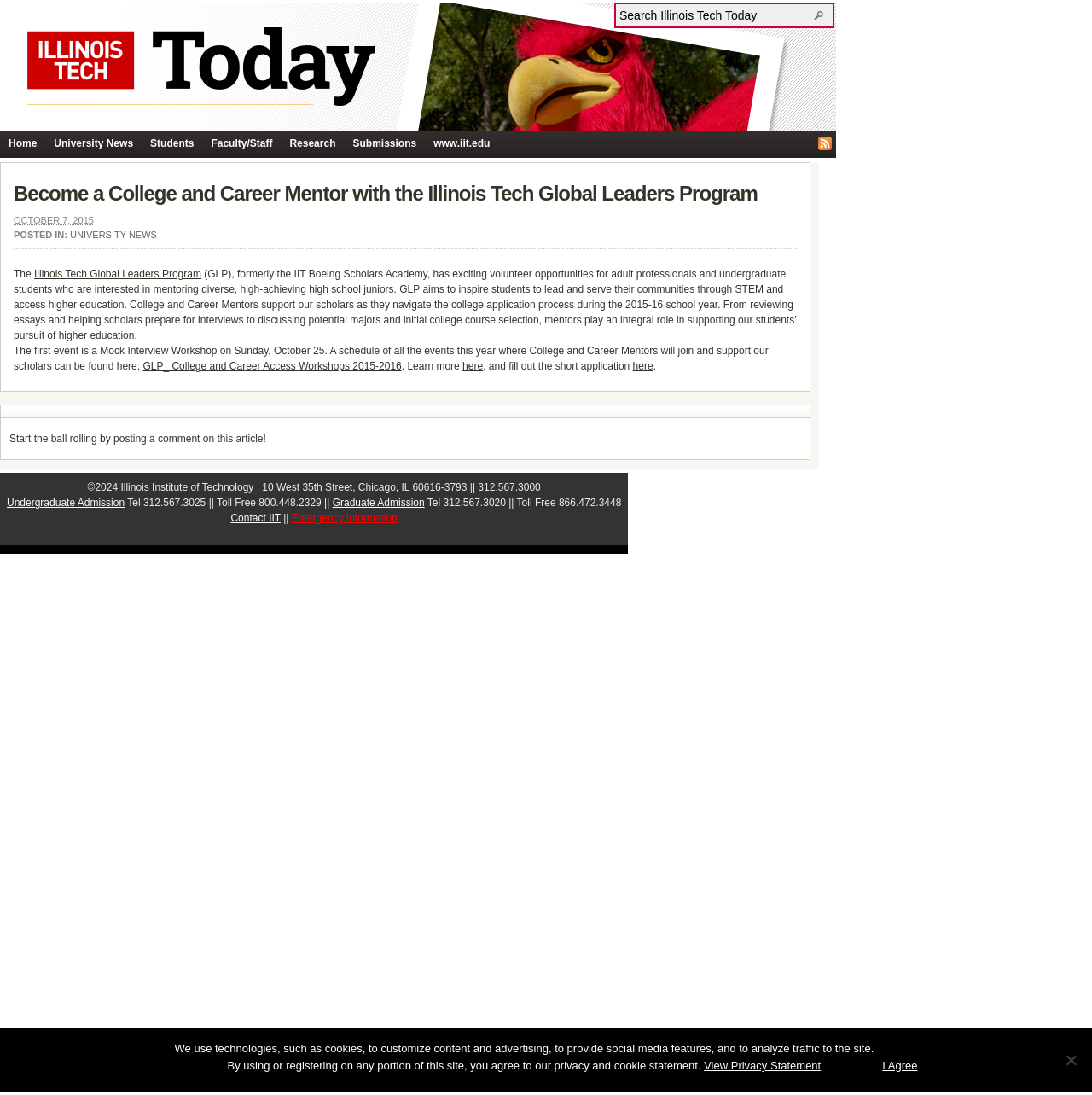Please determine the bounding box coordinates of the element's region to click for the following instruction: "Go to Home".

[0.0, 0.119, 0.042, 0.143]